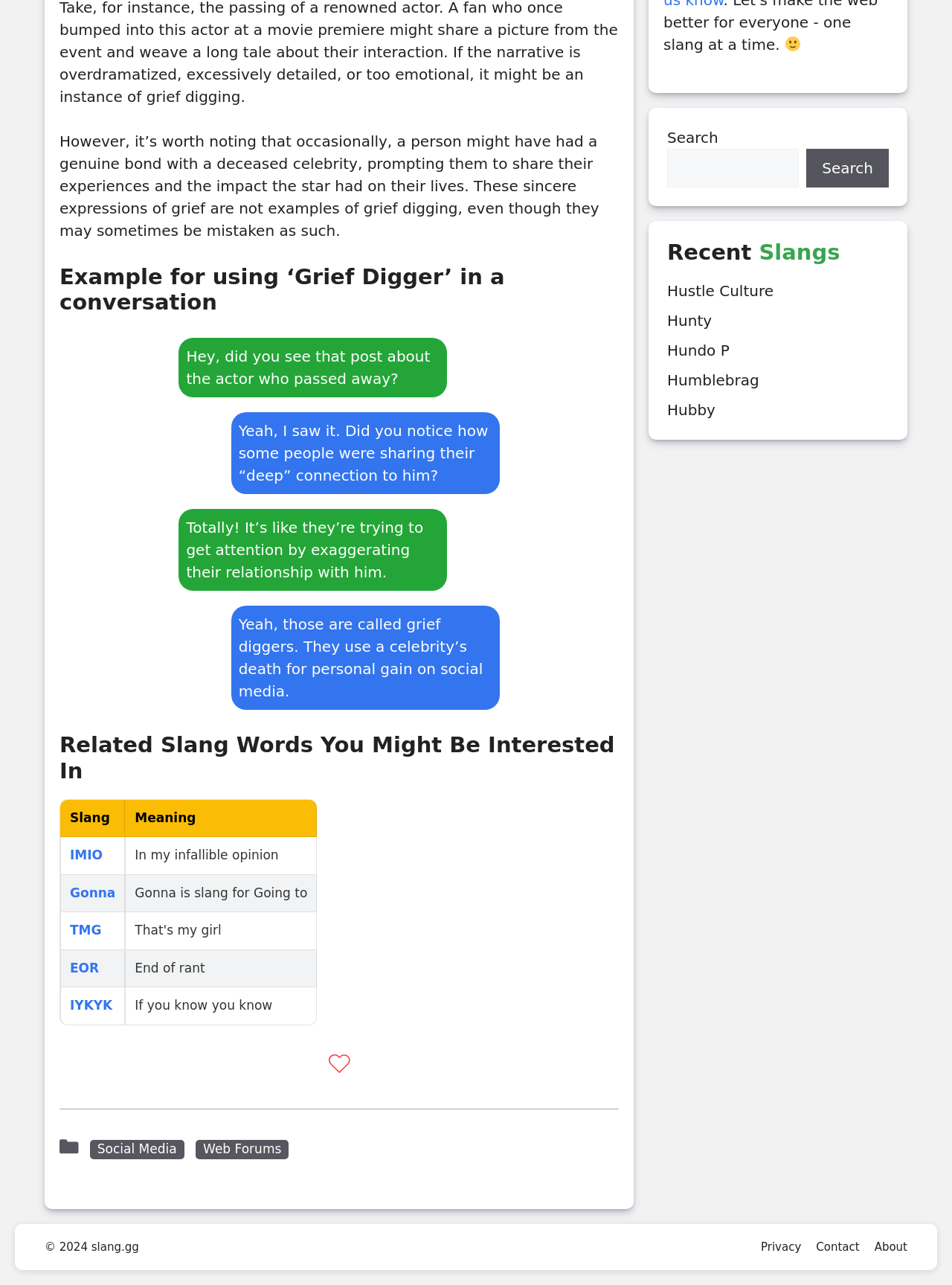Using the provided element description, identify the bounding box coordinates as (top-left x, top-left y, bottom-right x, bottom-right y). Ensure all values are between 0 and 1. Description: Social Media

[0.094, 0.887, 0.193, 0.902]